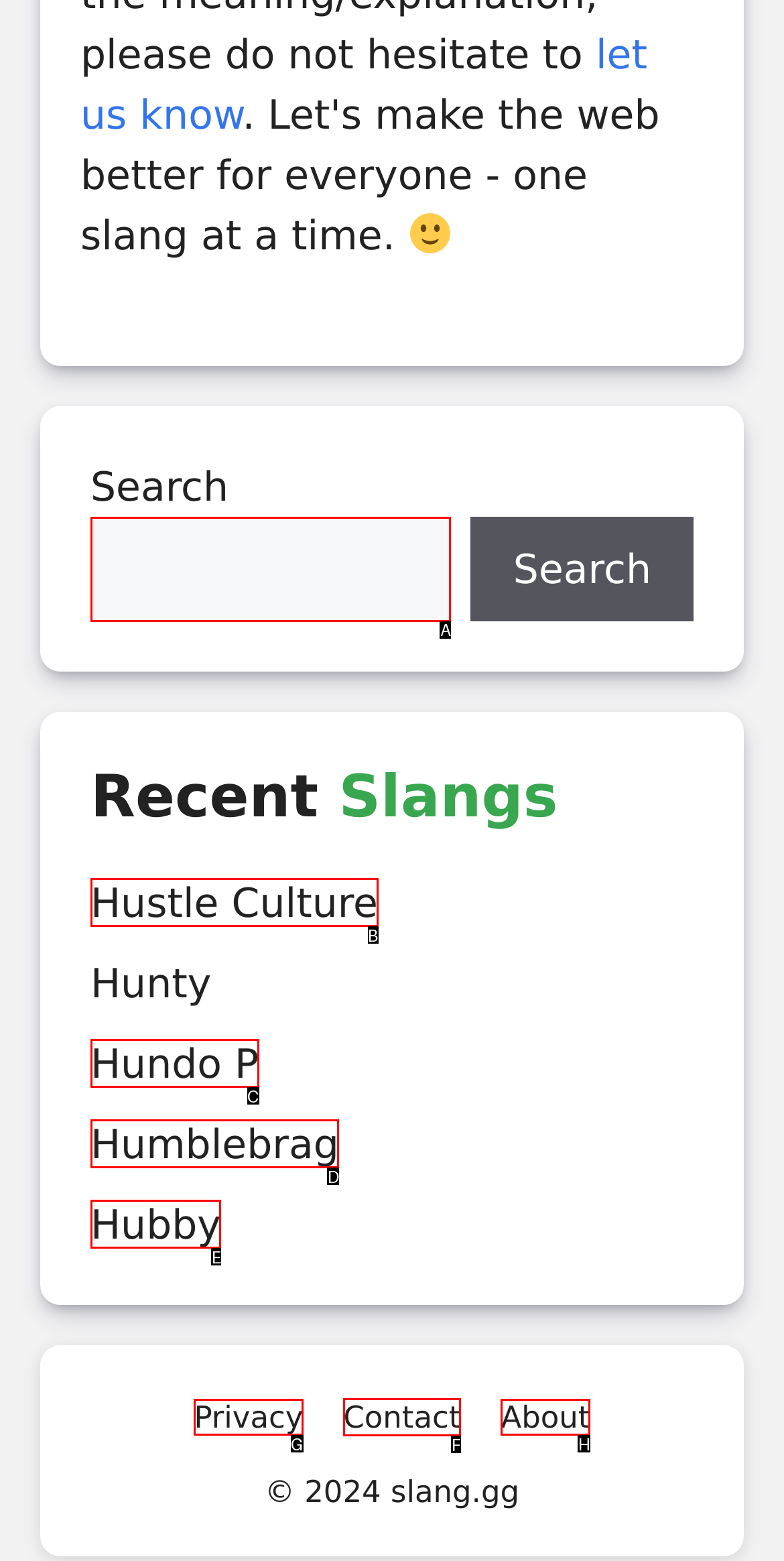Identify the correct UI element to click on to achieve the task: contact us. Provide the letter of the appropriate element directly from the available choices.

F